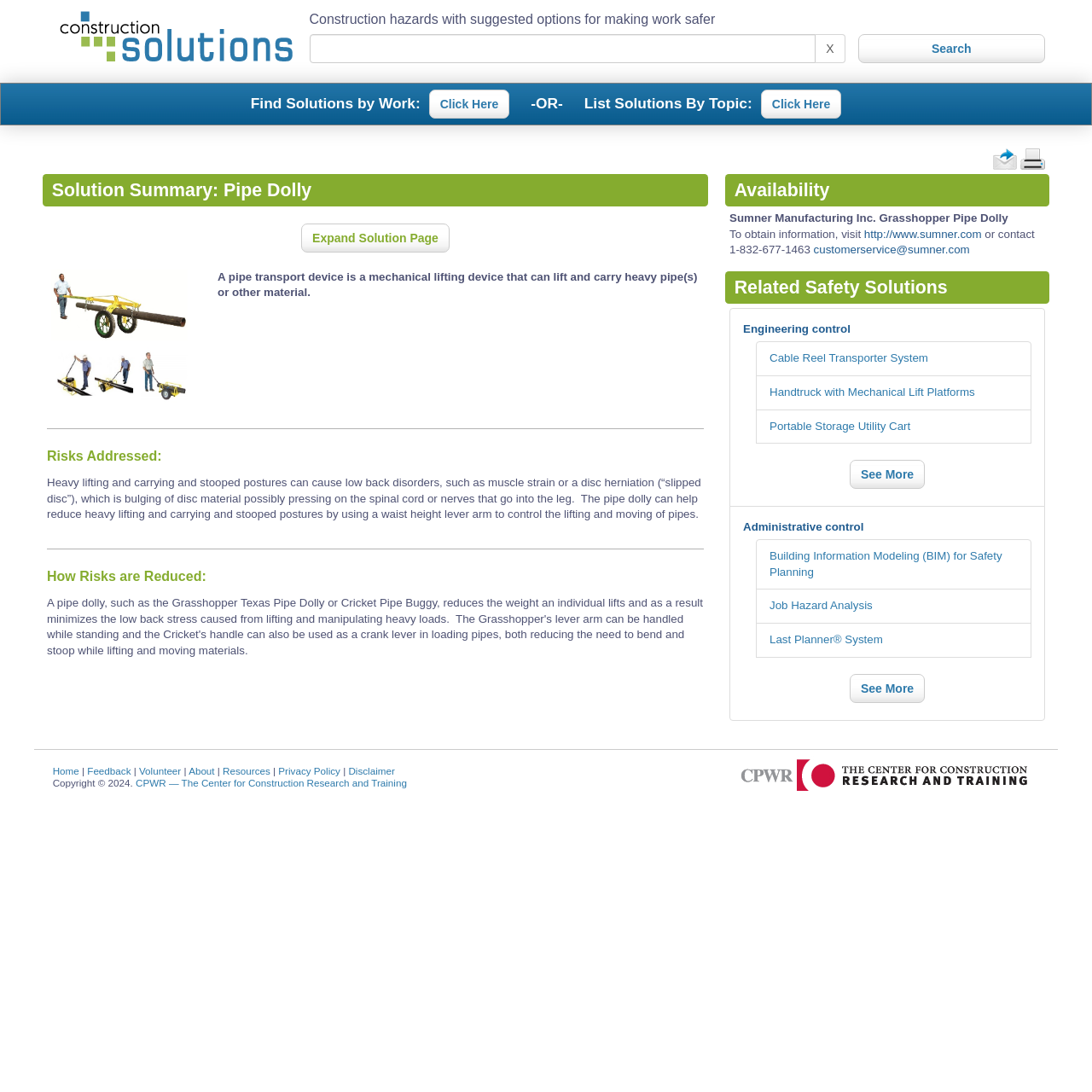Locate and generate the text content of the webpage's heading.

Solution Summary: Pipe Dolly